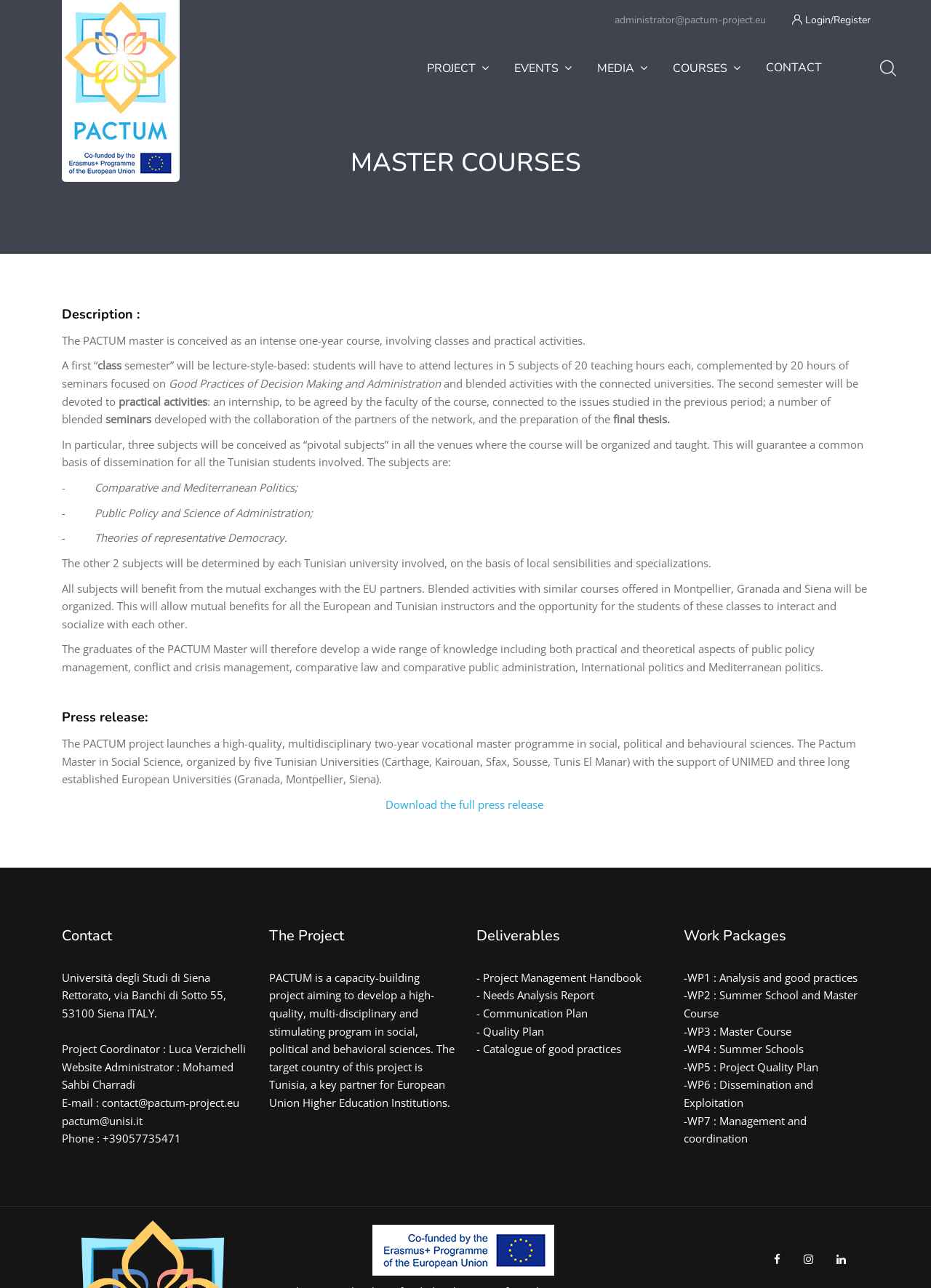How many pivotal subjects are there?
Use the information from the image to give a detailed answer to the question.

The number of pivotal subjects can be found in the text 'In particular, three subjects will be conceived as “pivotal subjects” in all the venues where the course will be organized and taught.' which indicates that there are three pivotal subjects.